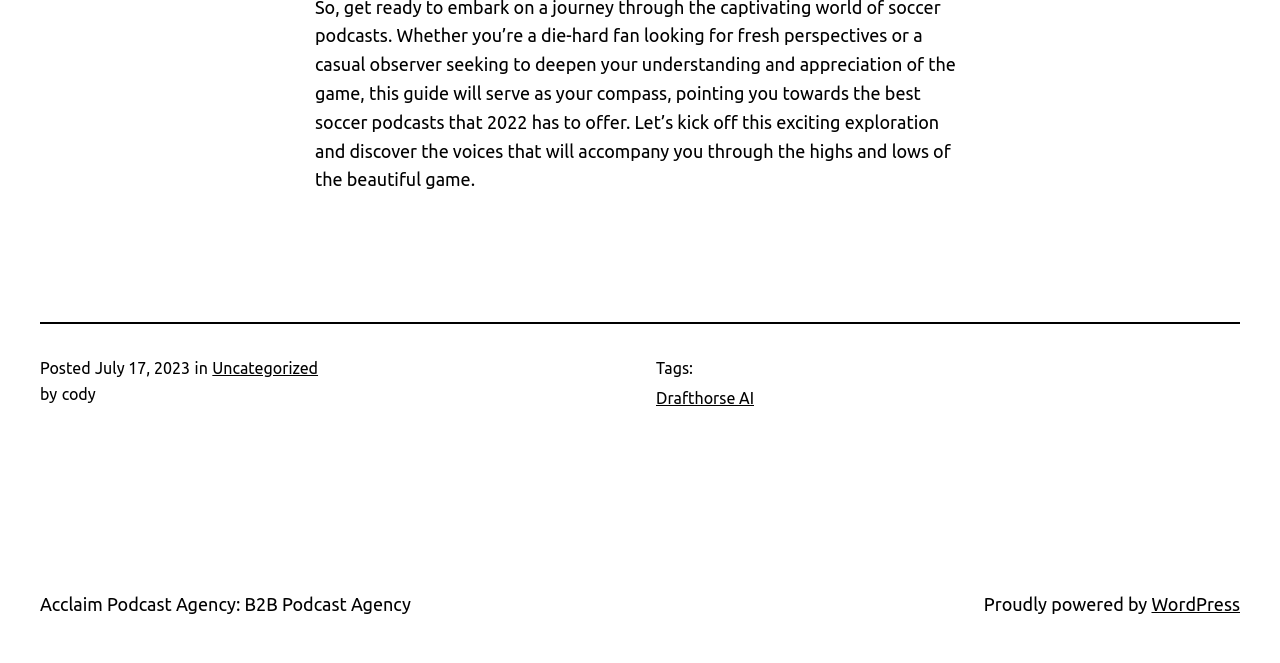What is the name of the podcast agency?
Refer to the image and offer an in-depth and detailed answer to the question.

I found the name of the podcast agency by looking at the link element with the text 'Acclaim Podcast Agency: B2B Podcast Agency' which is located at the bottom of the page.